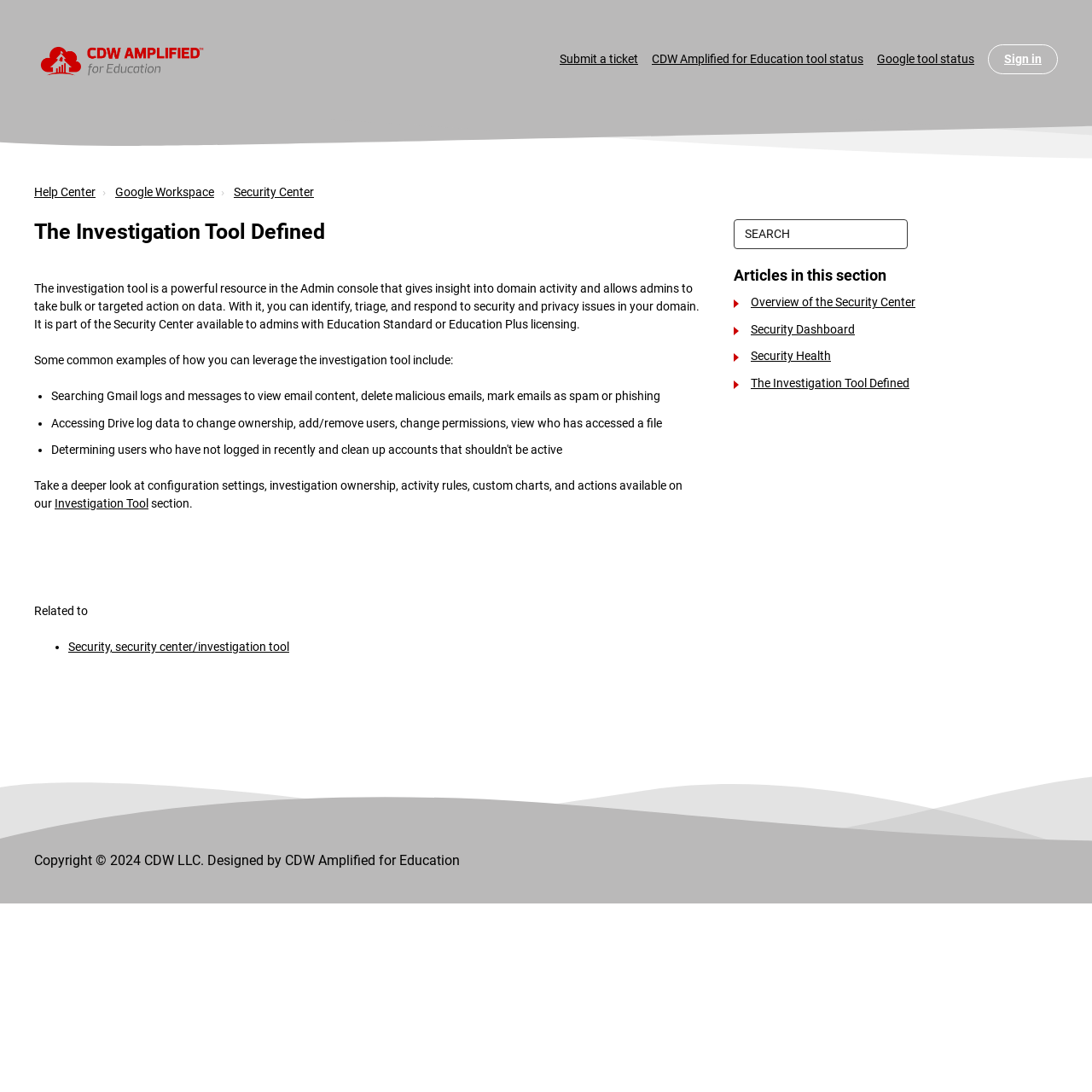What is the name of the company that designed the webpage?
Please respond to the question with as much detail as possible.

The footer of the webpage has a copyright notice that states 'Designed by CDW Amplified for Education'.